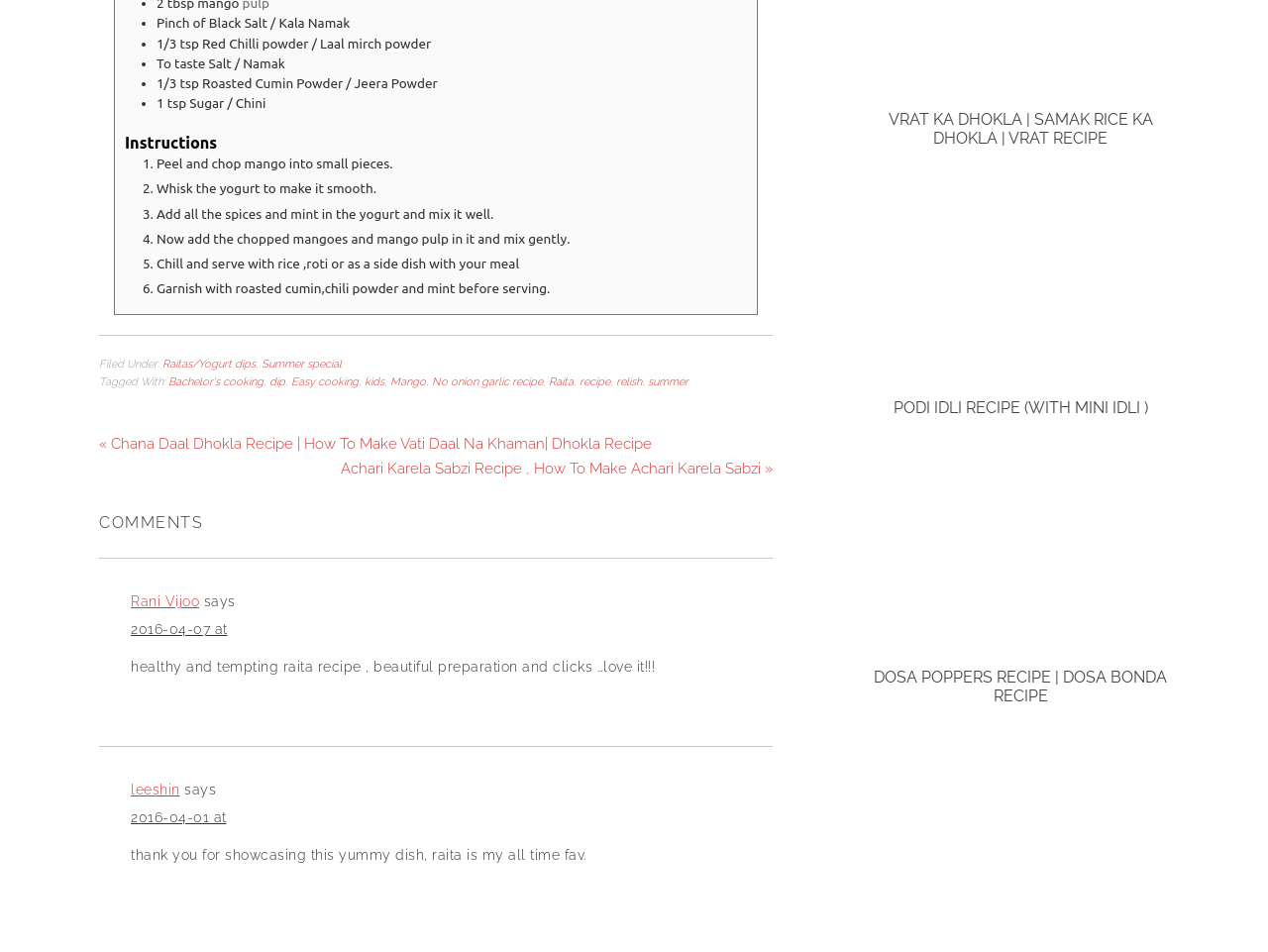What type of dish is being prepared?
Please look at the screenshot and answer in one word or a short phrase.

Raita